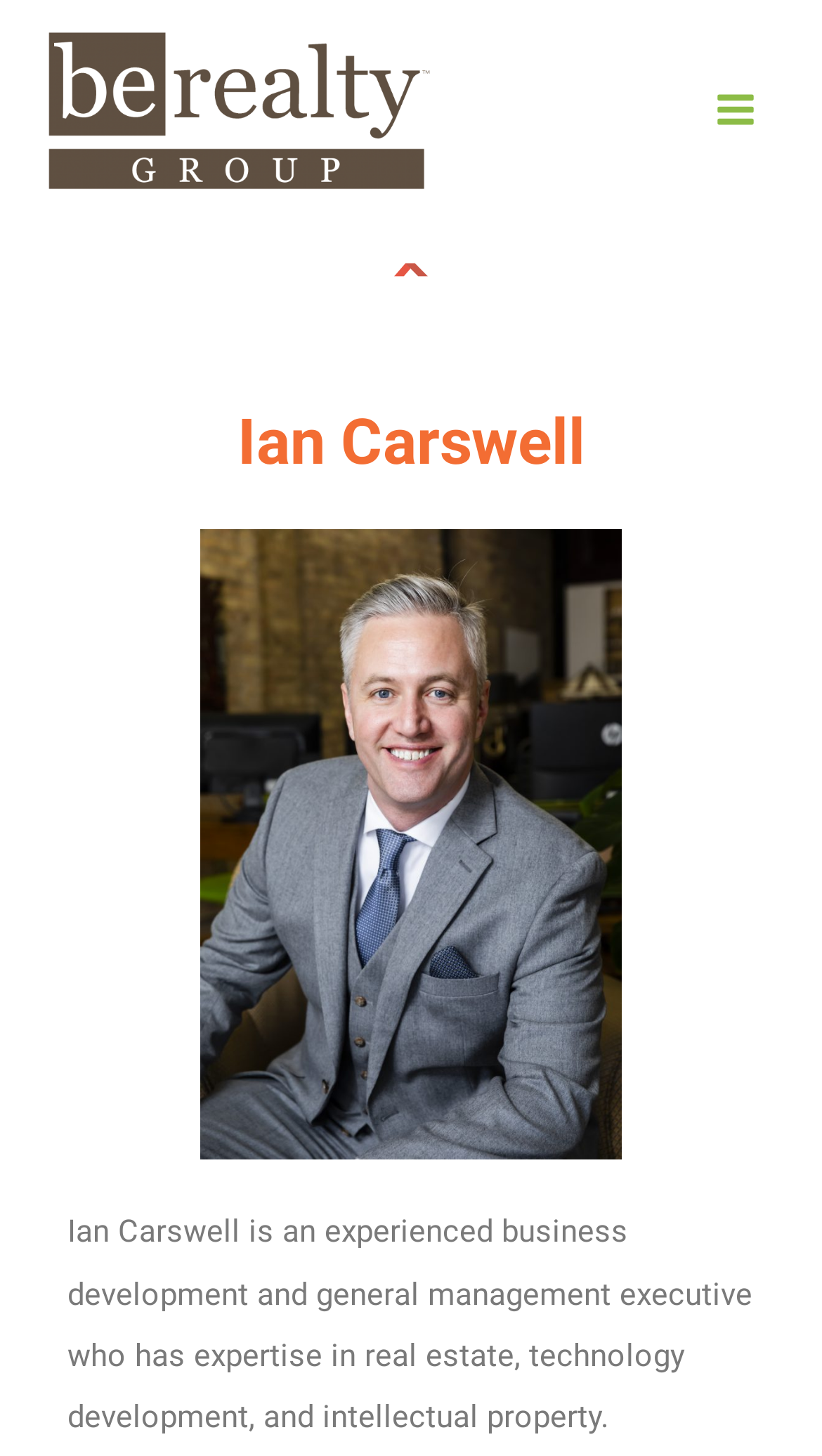Please answer the following question using a single word or phrase: 
What is the purpose of the image with no alt text?

Decoration or icon